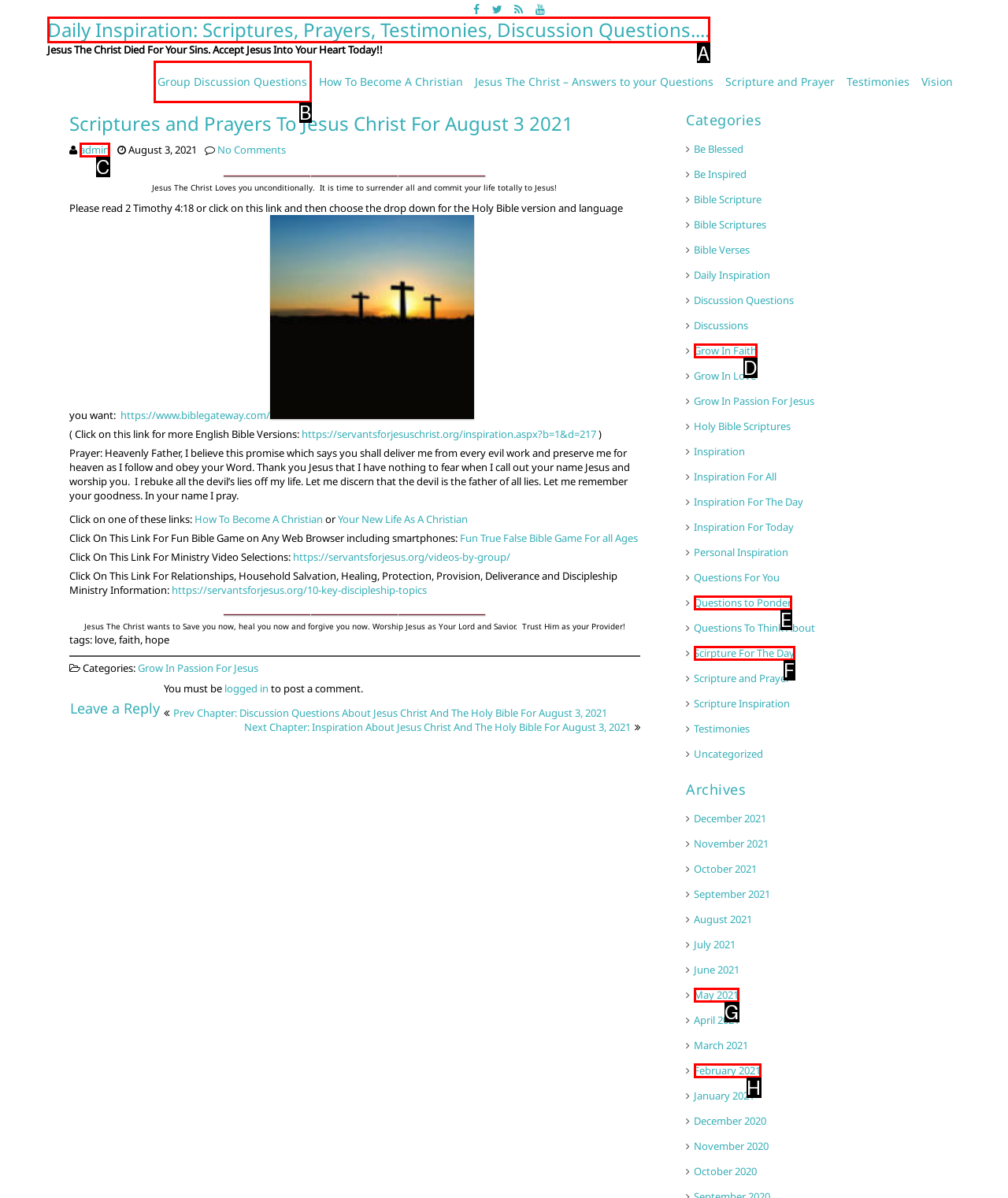Tell me which one HTML element I should click to complete the following task: Click on the link to read daily inspiration Answer with the option's letter from the given choices directly.

A